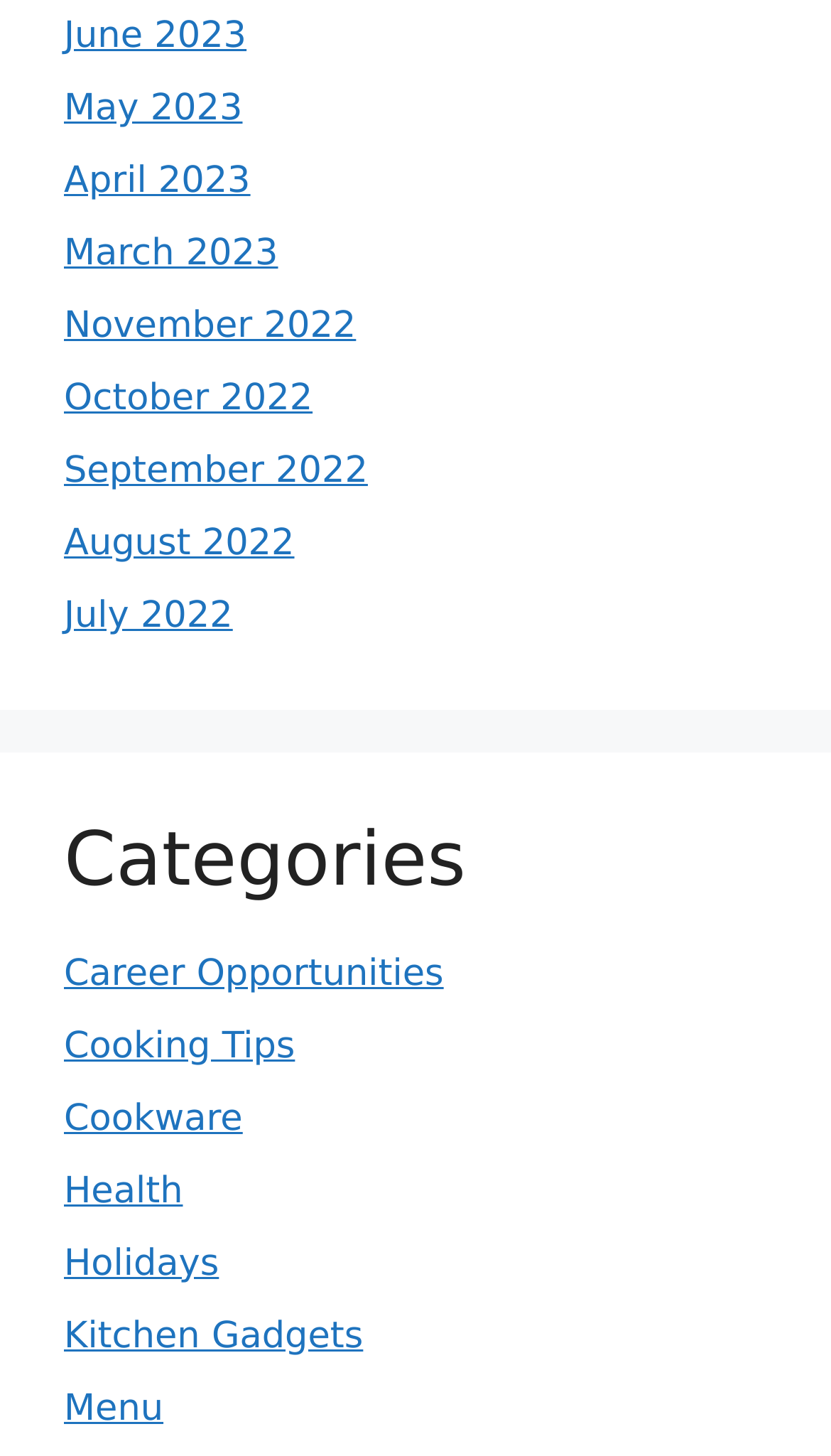How many categories are listed?
Using the visual information, respond with a single word or phrase.

9